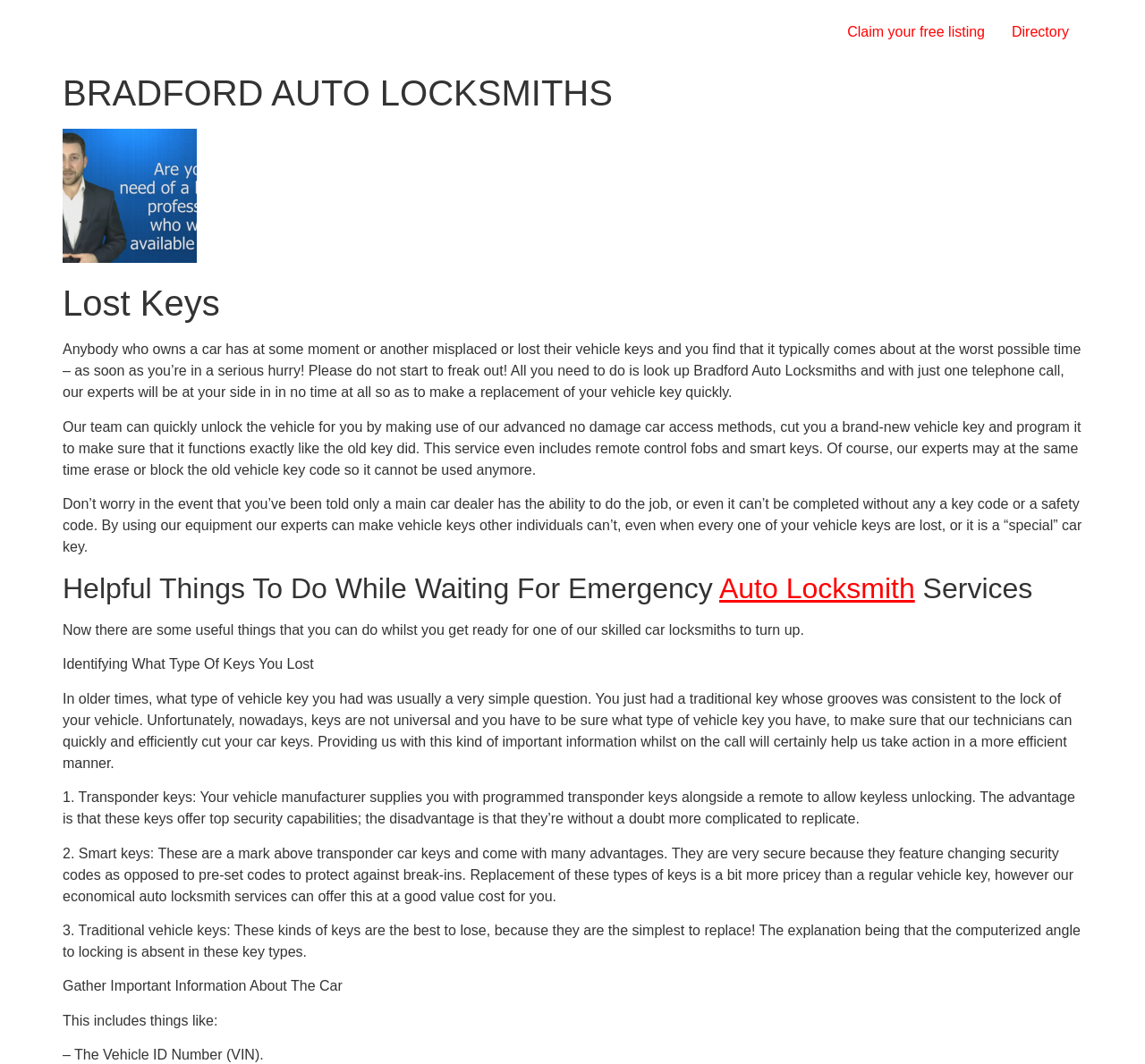What service does Bradford Auto Locksmiths provide?
Based on the image, answer the question in a detailed manner.

Based on the webpage content, Bradford Auto Locksmiths provides auto locksmith services, including making replacement vehicle keys, unlocking vehicles, and programming smart keys.